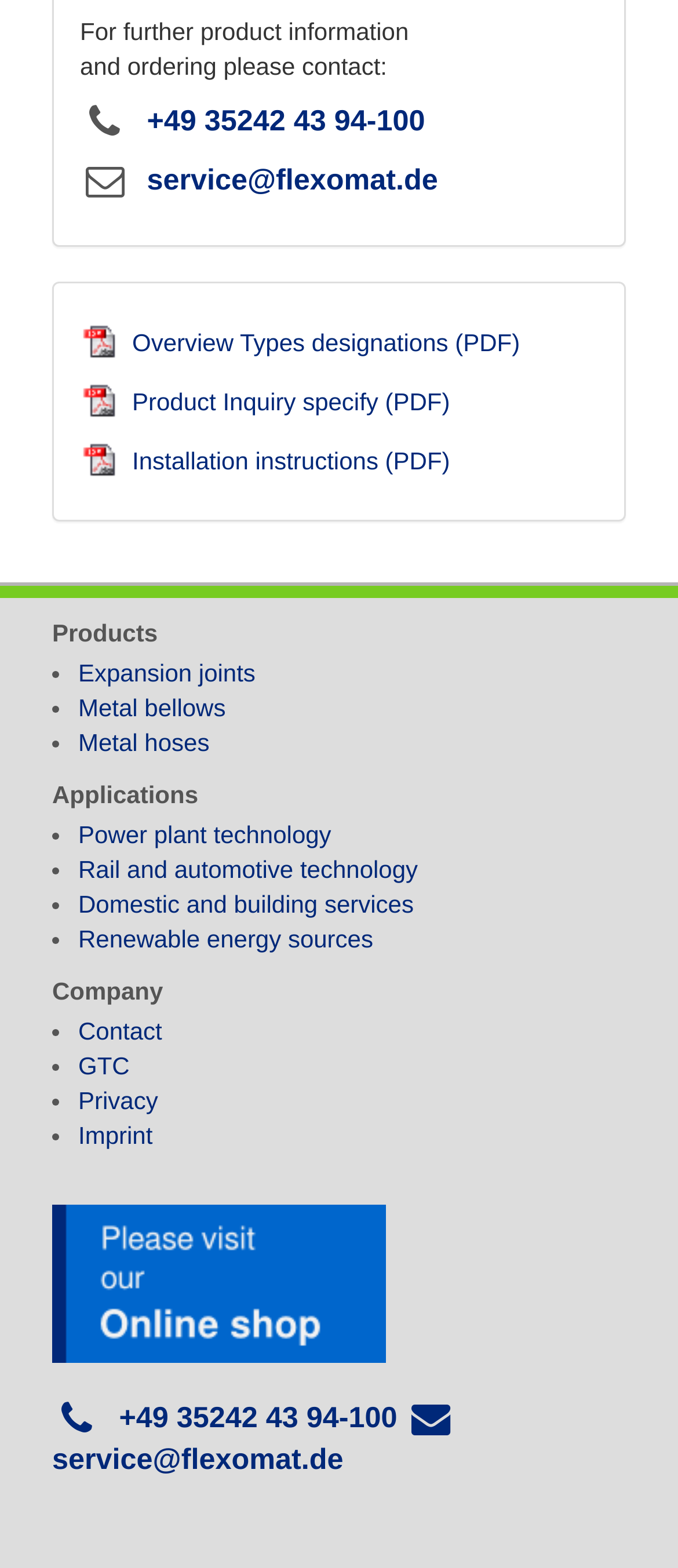What is the contact phone number?
Examine the webpage screenshot and provide an in-depth answer to the question.

The contact phone number can be found in the top section of the webpage, where it is written 'For further product information and ordering please contact:' followed by the phone number '+49 35242 43 94-100'.